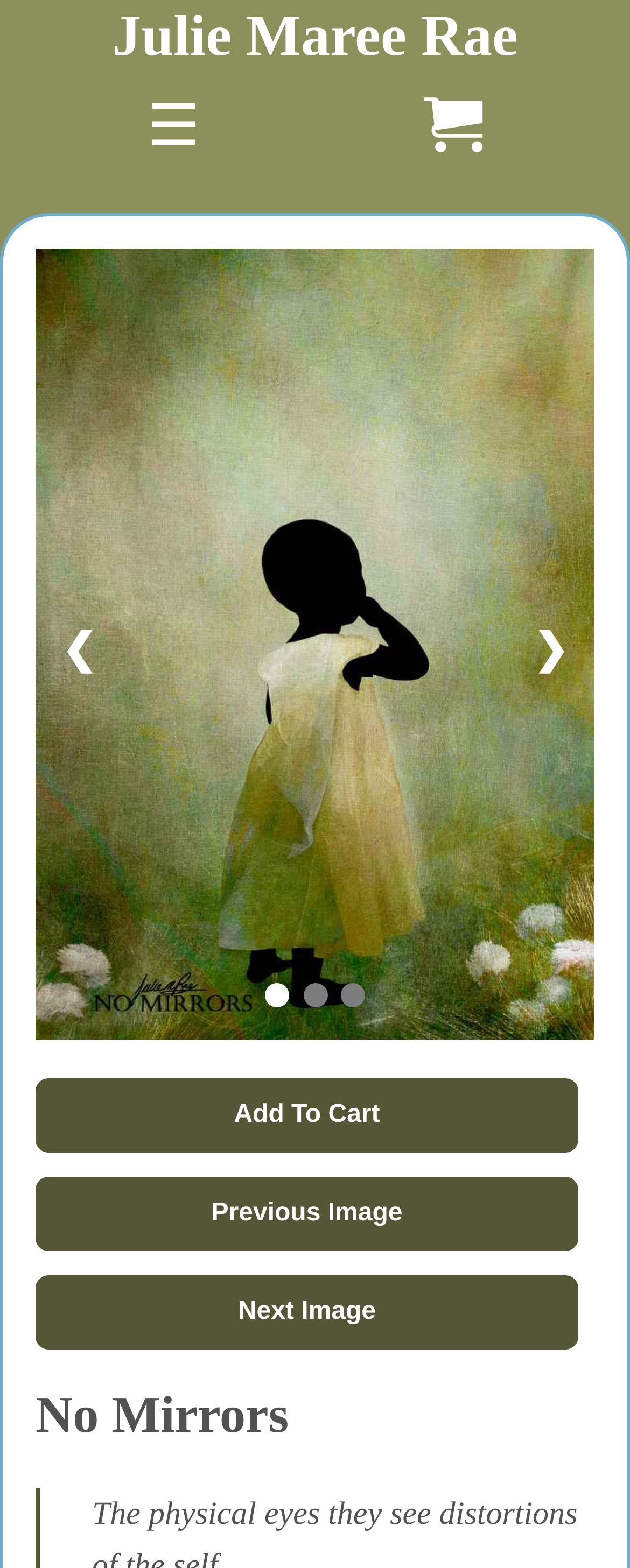Using the provided description Add To Cart, find the bounding box coordinates for the UI element. Provide the coordinates in (top-left x, top-left y, bottom-right x, bottom-right y) format, ensuring all values are between 0 and 1.

[0.256, 0.69, 0.718, 0.732]